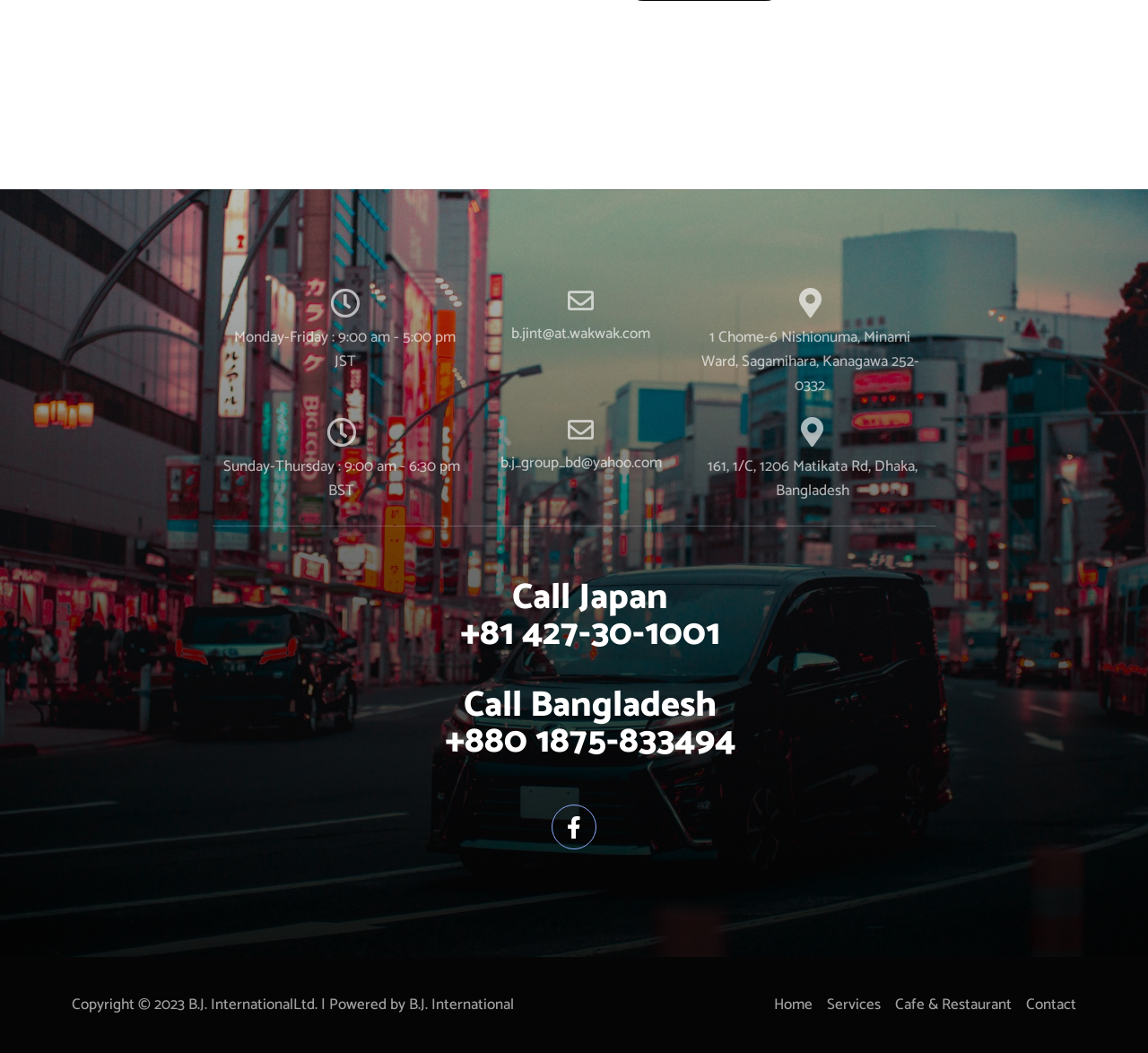What is the email address in Bangladesh?
Provide a thorough and detailed answer to the question.

I found the email address in Bangladesh by searching for the text 'b.j_group_bd@yahoo.com' which is located below the address '161, 1/C, 1206 Matikata Rd, Dhaka, Bangladesh'.